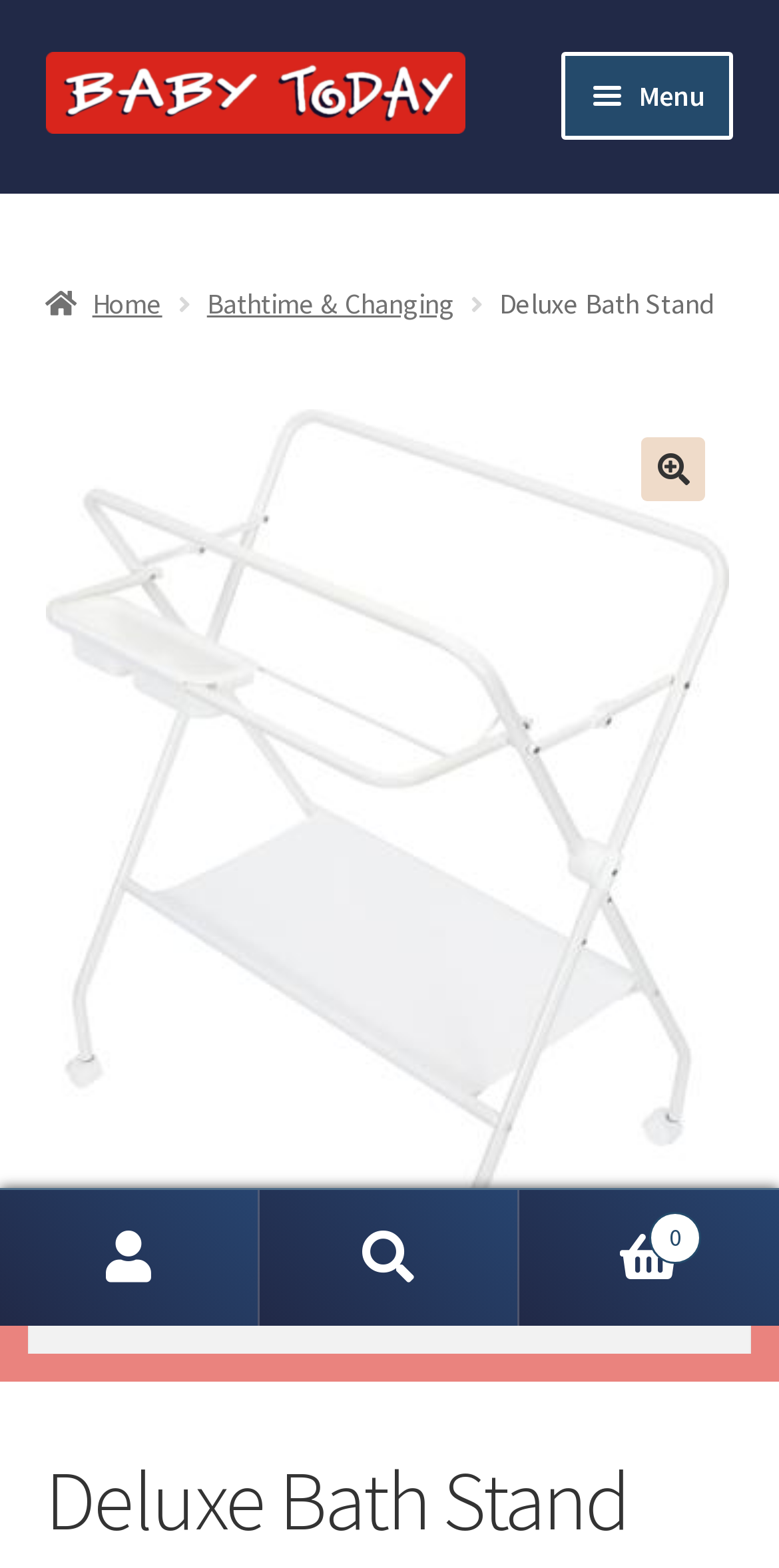Find the bounding box coordinates for the area you need to click to carry out the instruction: "Click on the 'Menu' button". The coordinates should be four float numbers between 0 and 1, indicated as [left, top, right, bottom].

[0.722, 0.033, 0.942, 0.089]